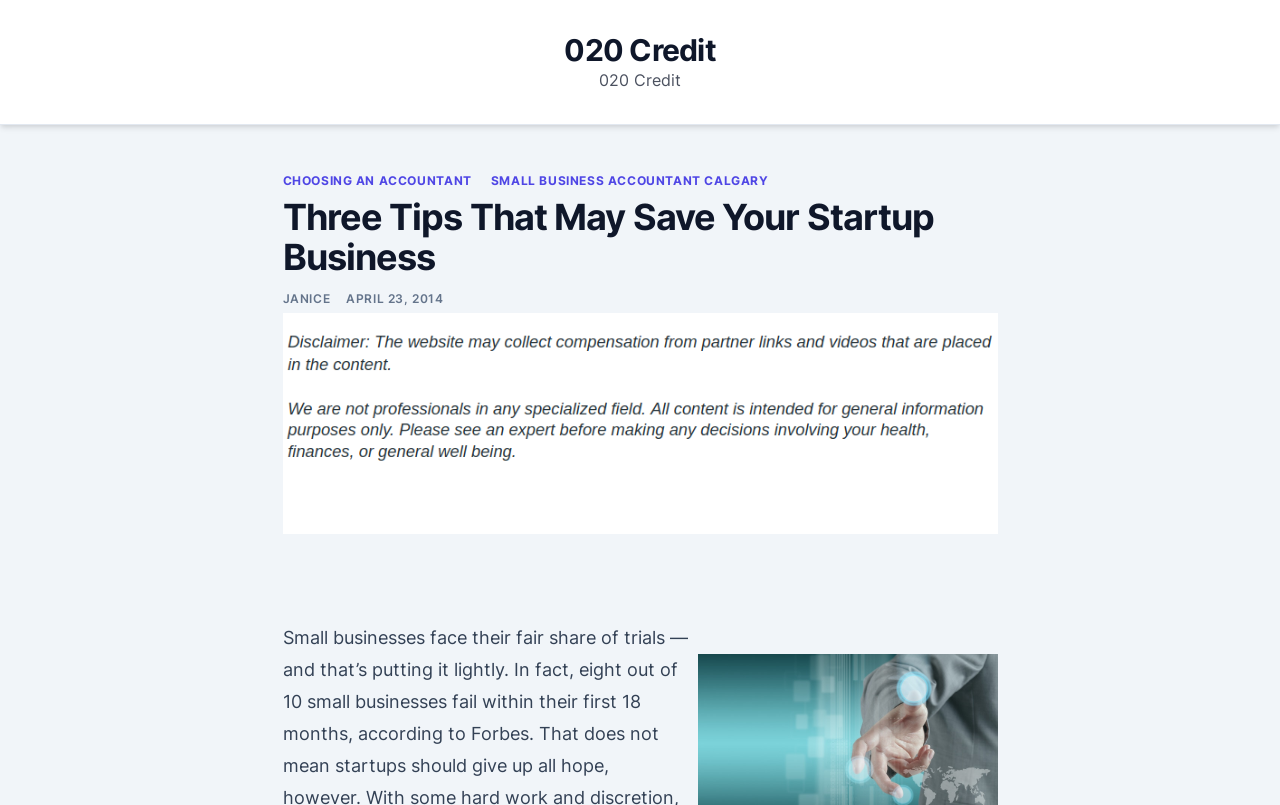Using a single word or phrase, answer the following question: 
What is the profession mentioned in the article?

Accountant